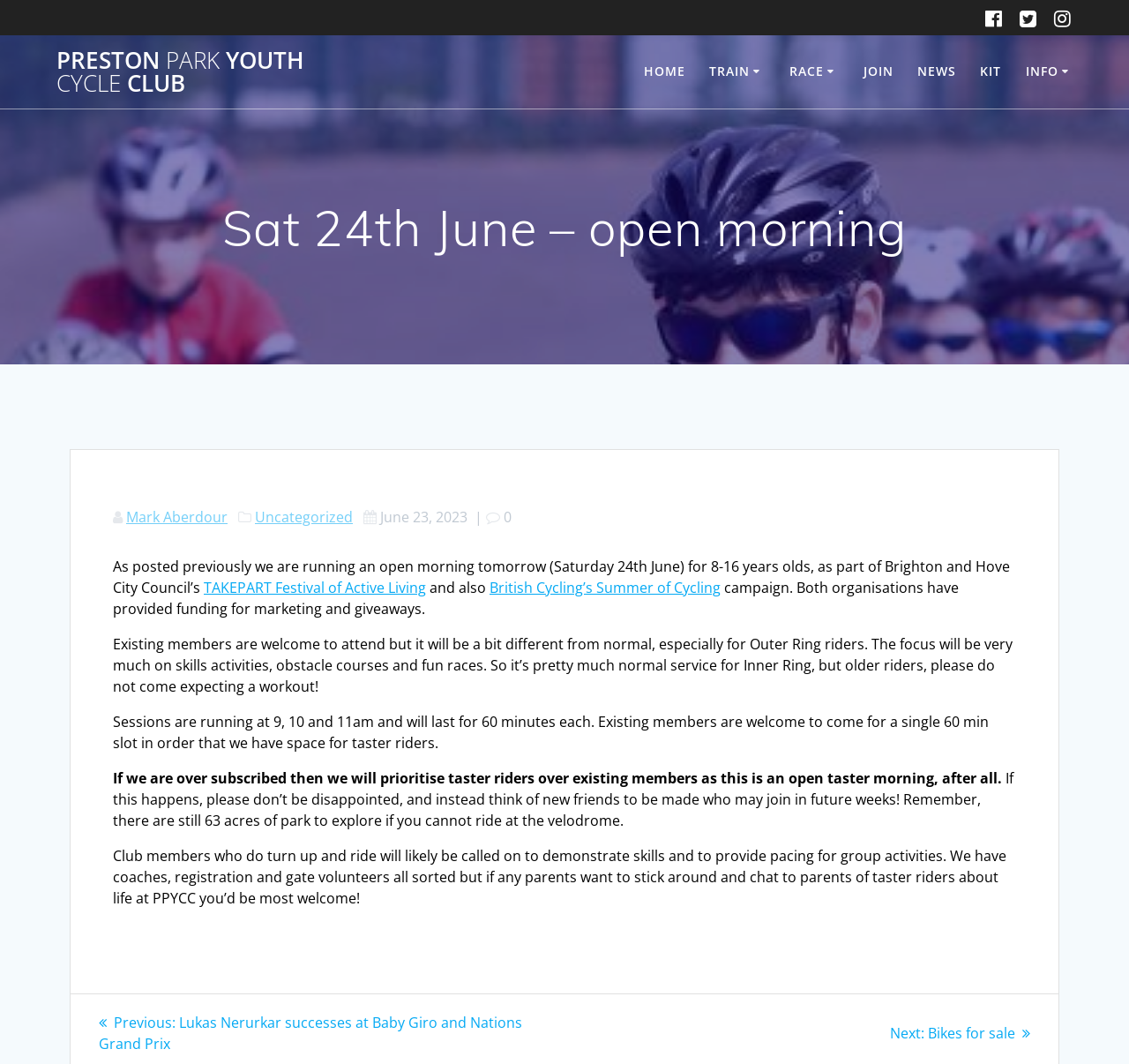Find the bounding box coordinates for the area that must be clicked to perform this action: "Search for something".

None